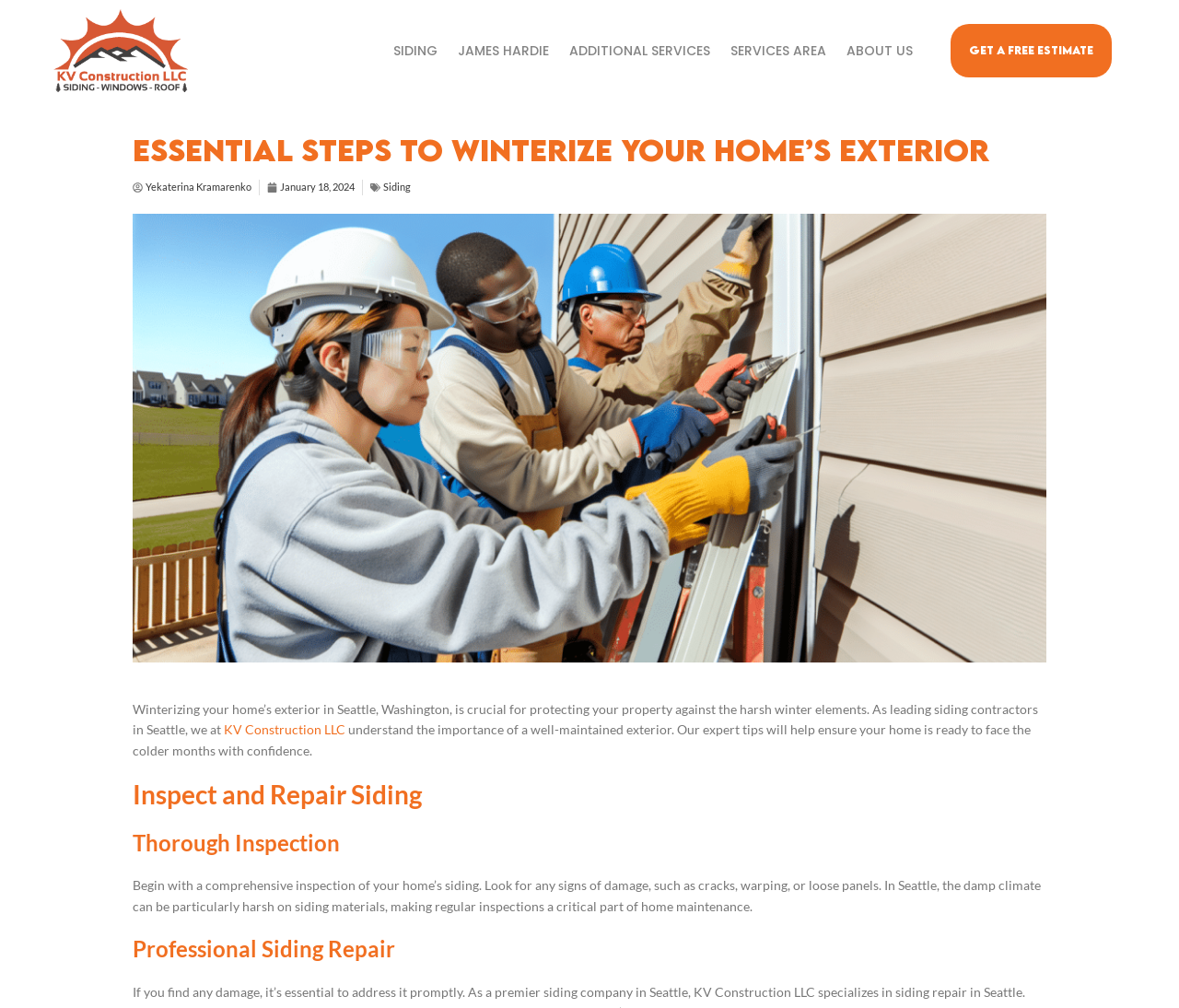Answer the following query with a single word or phrase:
What is the author's name of the article?

Yekaterina Kramarenko